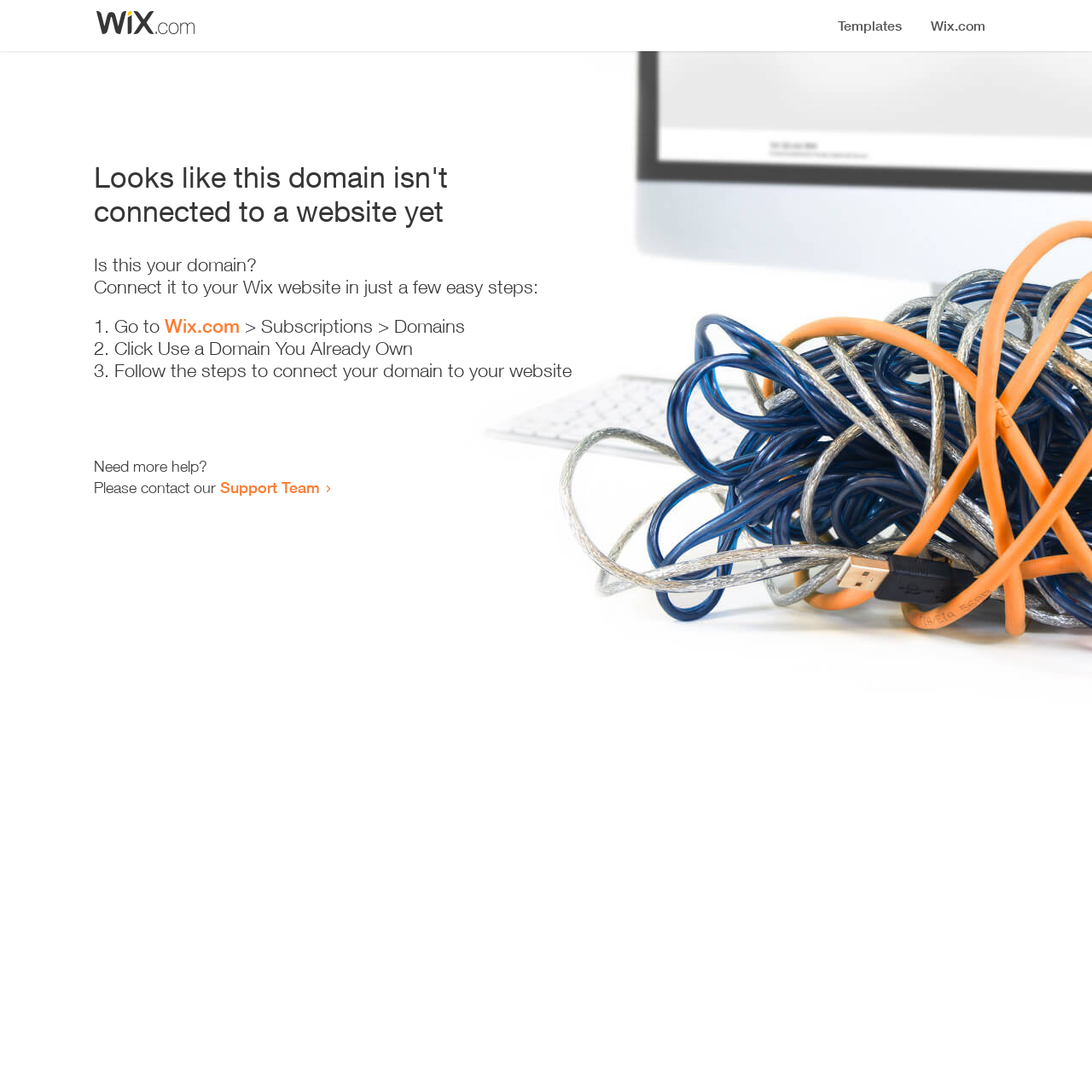Locate the bounding box of the UI element defined by this description: "Wix.com". The coordinates should be given as four float numbers between 0 and 1, formatted as [left, top, right, bottom].

[0.151, 0.288, 0.22, 0.309]